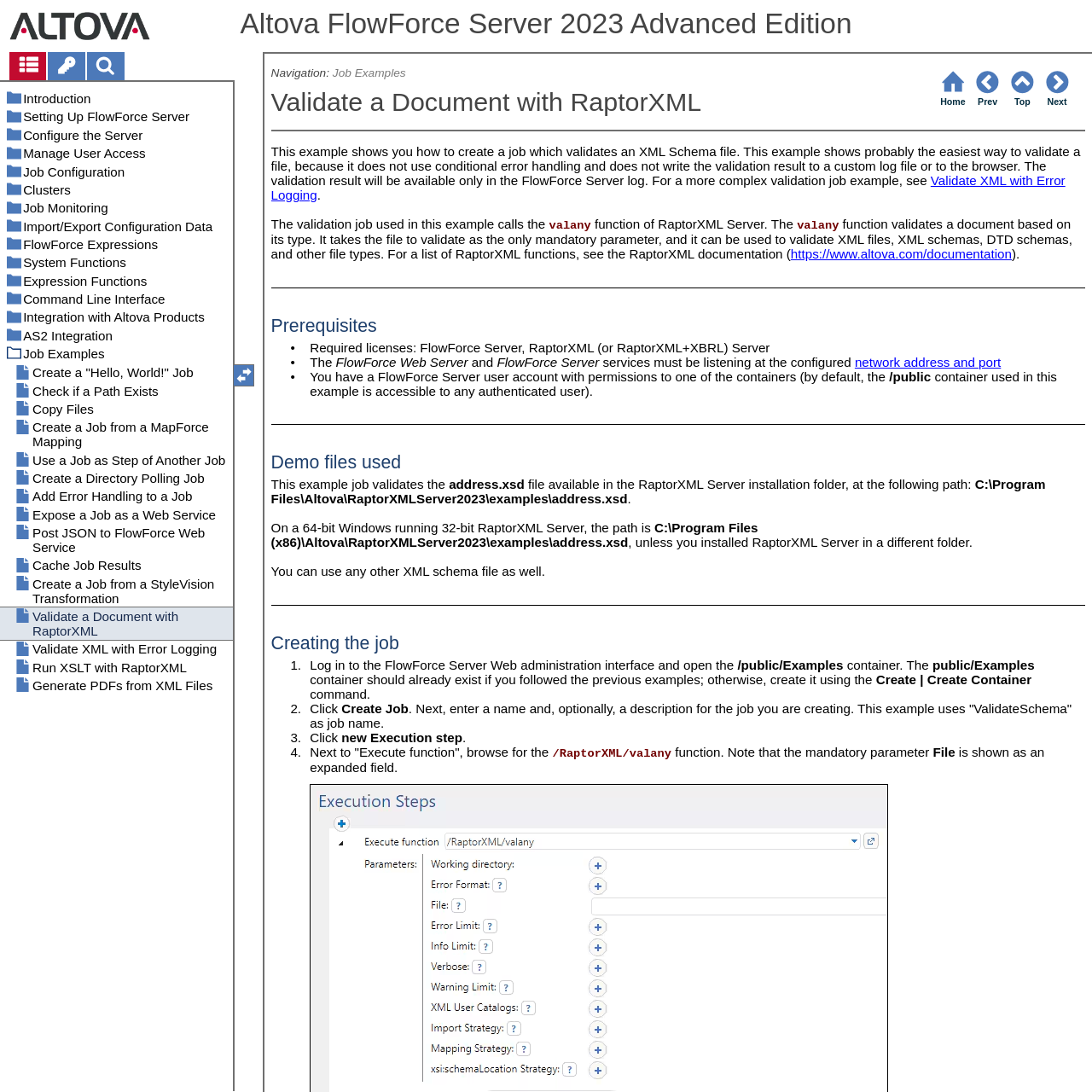Look at the image and answer the question in detail:
What is the purpose of the 'Backup' link?

The 'Backup' link is likely a guide or tutorial on how to backup data from FlowForce Server. This can be inferred from the context of the link and its placement on the webpage, which is under the 'Backup, Data Recovery and Migration' section.